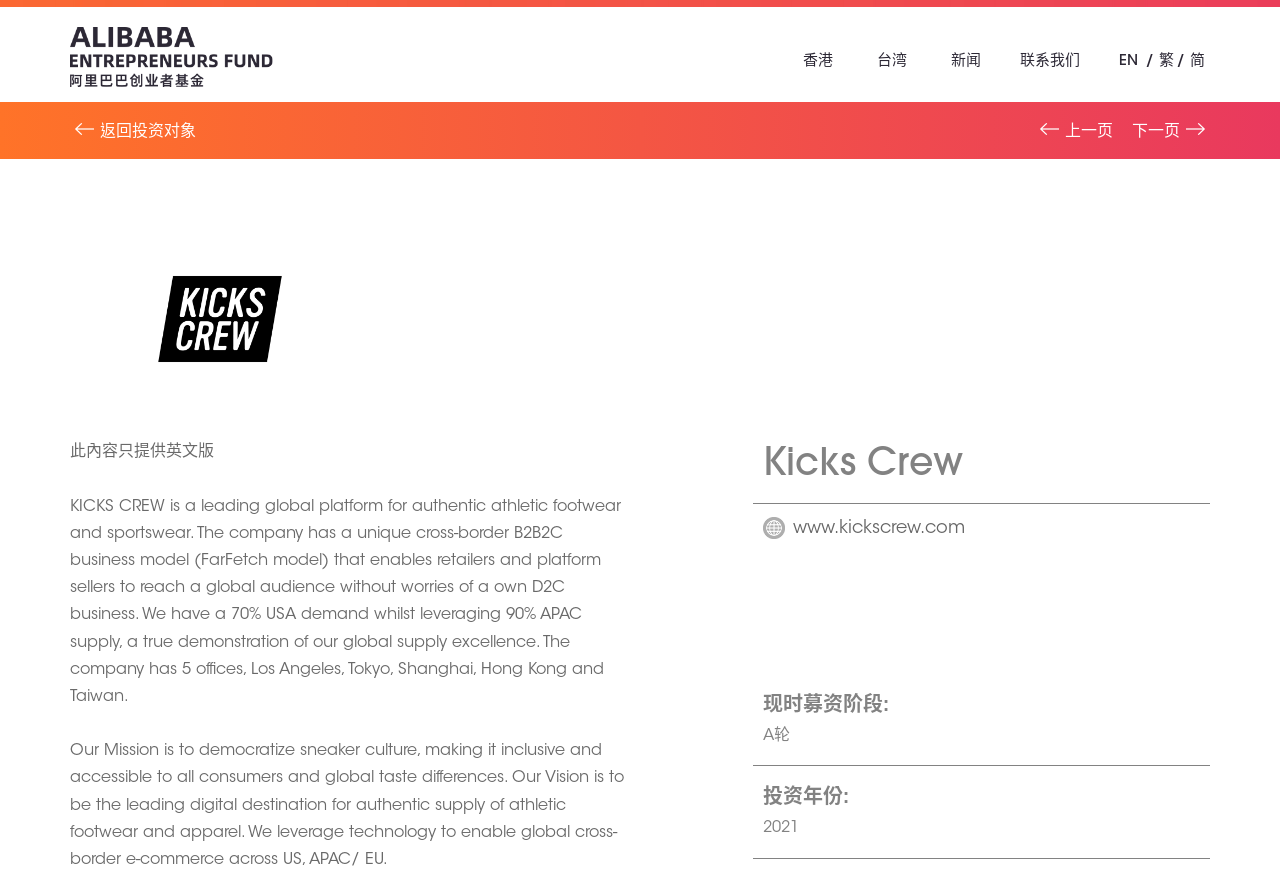What is the current fundraising stage of Kicks Crew?
Please answer the question as detailed as possible.

The current fundraising stage can be found in the StaticText element with the text 'A轮' at coordinates [0.596, 0.829, 0.617, 0.848], which is next to the text '现时募资阶段:'.